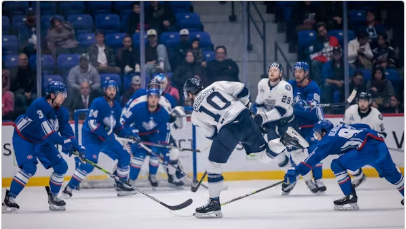Explain what is happening in the image with elaborate details.

The image captures an intense moment during a hockey match, showcasing the dynamic action on the ice. In the foreground, a player in a white jersey, number 10, performs a dramatic maneuver as he attempts to get past several opponents. The opposing team, donned in striking blue jerseys, is poised with their sticks ready, illustrating the strategic movements typical of competitive hockey. The players are positioned strategically, with some leaning forward, emphasizing their focus and determination to defend against the offensive player. In the background, a sparse yet engaged crowd can be seen in the stands, highlighting the atmosphere of the game. This moment exemplifies the excitement and intensity that characterizes hockey, showcasing both individual skill and team dynamics.